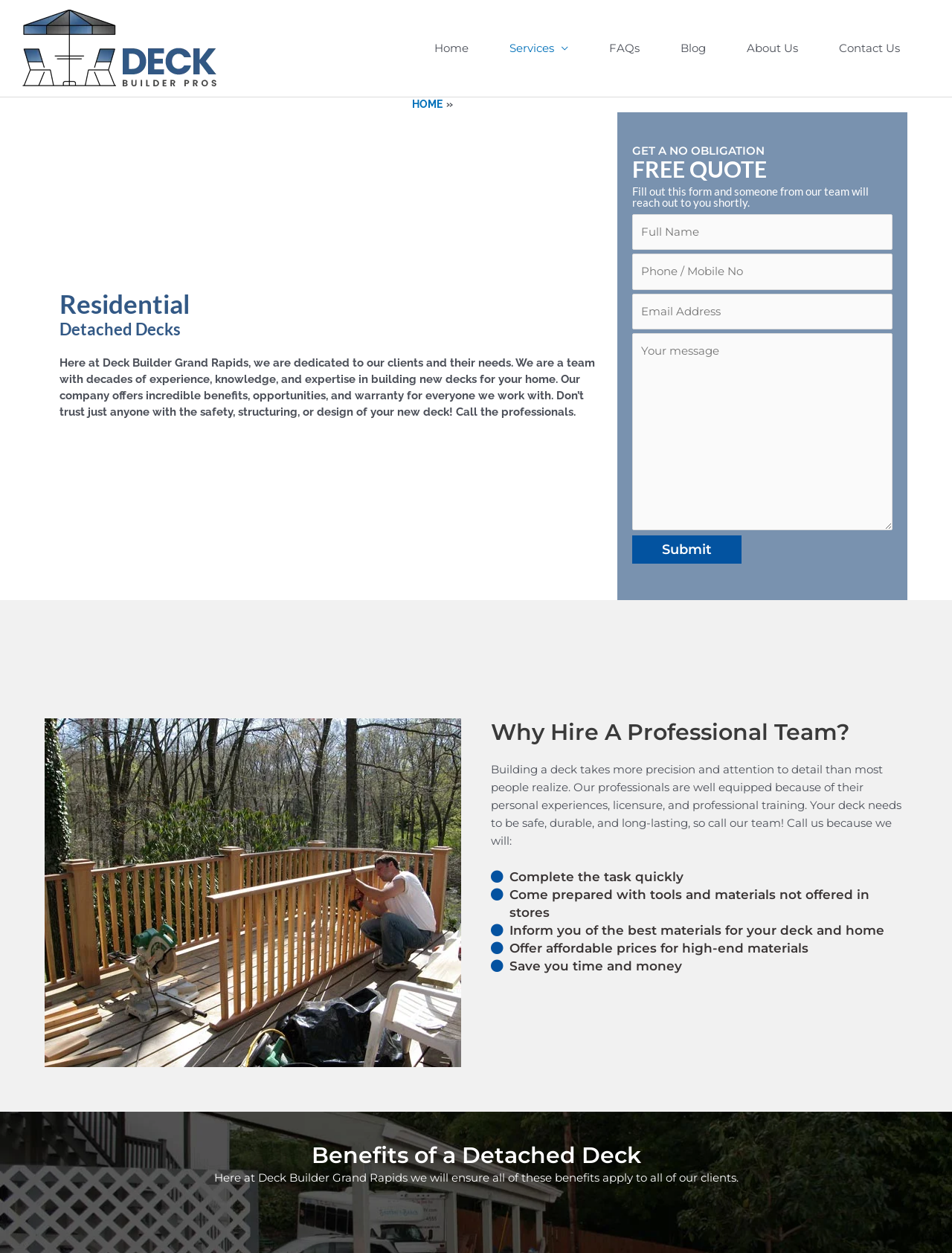How many form fields are required? Observe the screenshot and provide a one-word or short phrase answer.

4